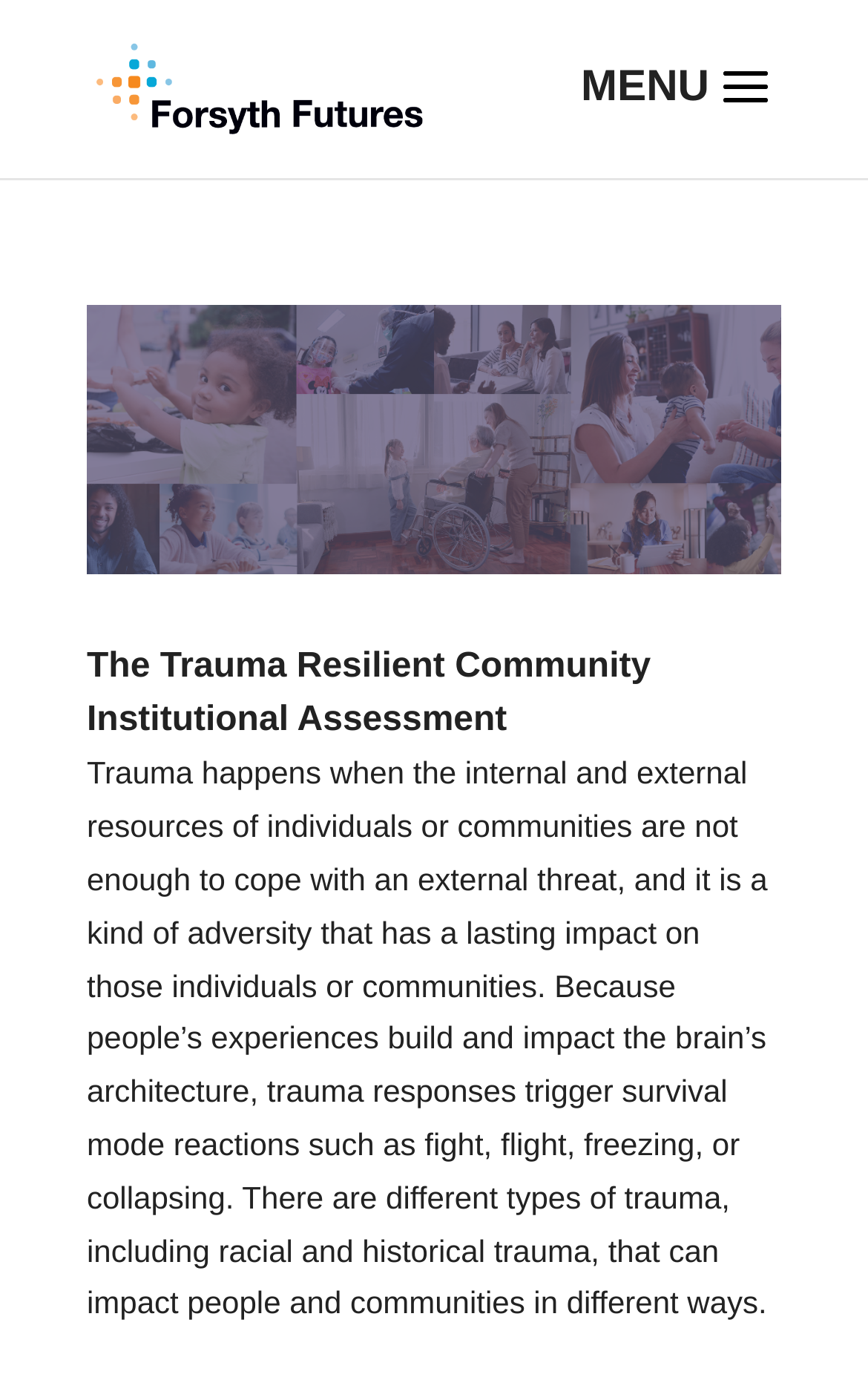Please answer the following question using a single word or phrase: 
What is the last sentence of the article?

There are different types of trauma, including racial and historical trauma, that can impact people and communities in different ways.